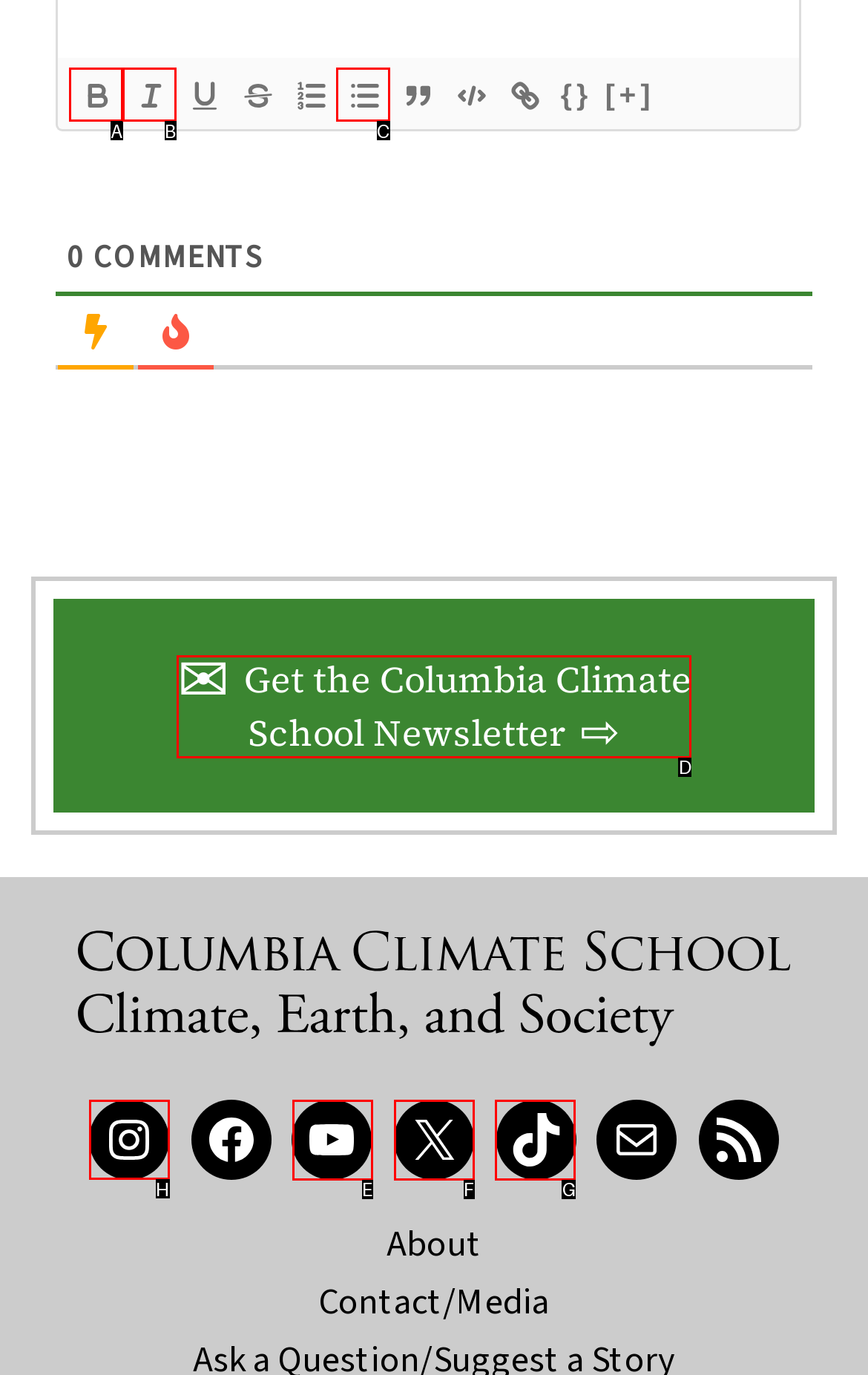Identify the letter of the UI element you should interact with to perform the task: Open Instagram
Reply with the appropriate letter of the option.

H